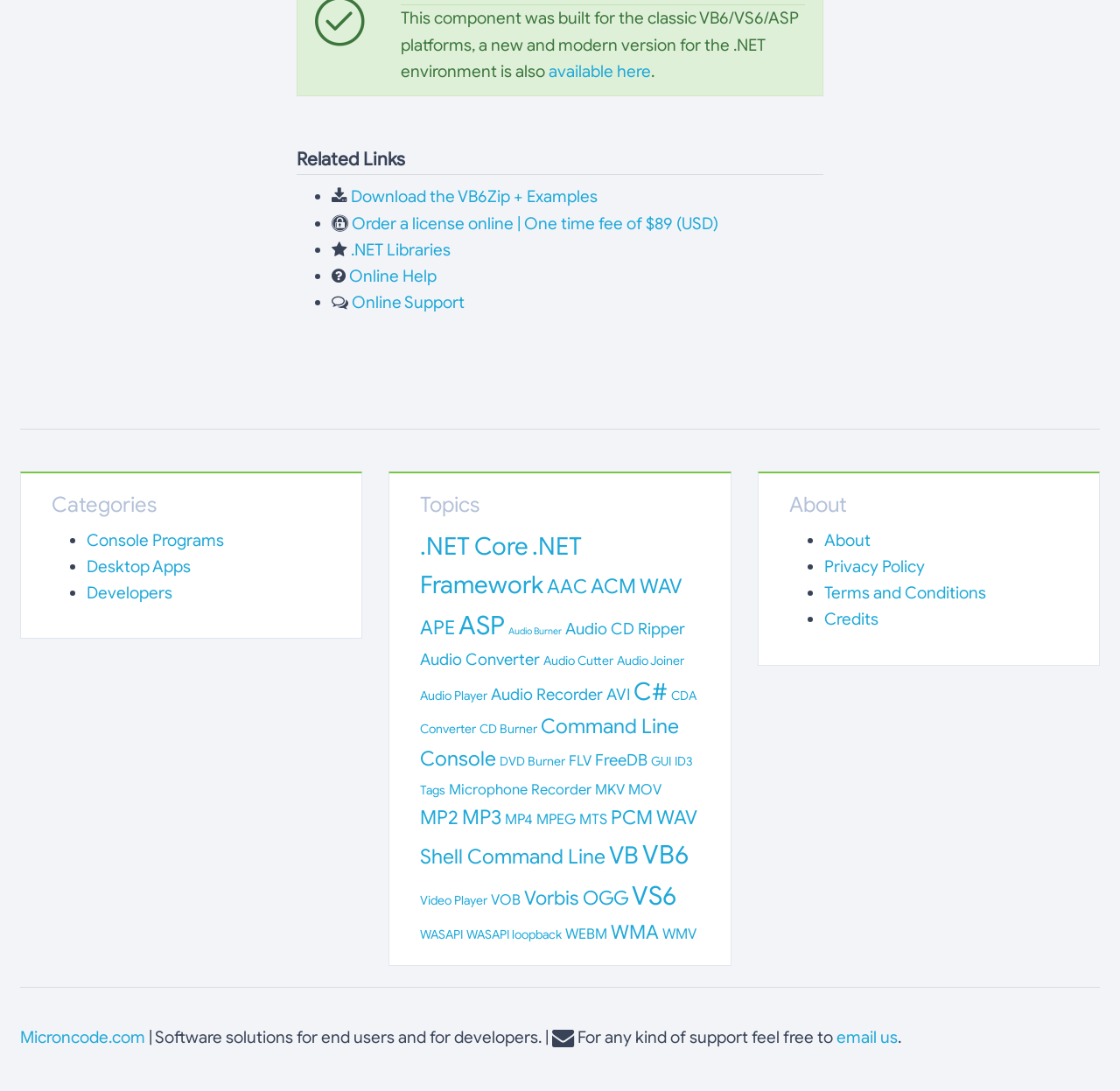Pinpoint the bounding box coordinates of the clickable element needed to complete the instruction: "Get Online Help". The coordinates should be provided as four float numbers between 0 and 1: [left, top, right, bottom].

[0.312, 0.244, 0.39, 0.262]